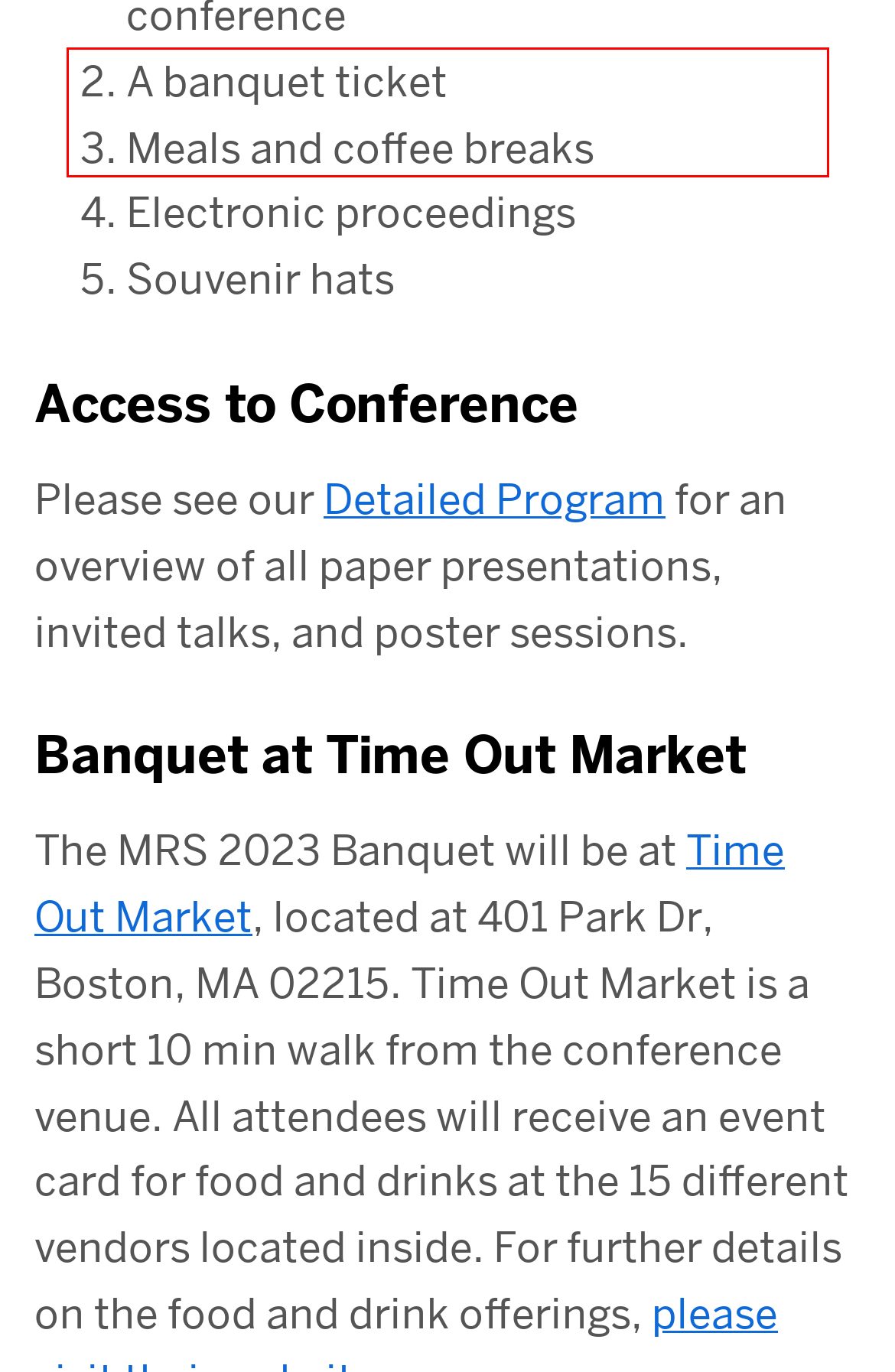You have been given a screenshot of a webpage, where a red bounding box surrounds a UI element. Identify the best matching webpage description for the page that loads after the element in the bounding box is clicked. Options include:
A. Proceedings | International Symposium on Multi-Robot & Multi-Agent Systems
B. Detailed Program | International Symposium on Multi-Robot & Multi-Agent Systems
C. Registration Information | International Symposium on Multi-Robot & Multi-Agent Systems
D. Eat & Drink -  Time Out Market Boston
E. Daytime Food Offerings | International Symposium on Multi-Robot & Multi-Agent Systems
F. About | International Symposium on Multi-Robot & Multi-Agent Systems
G. Travel | International Symposium on Multi-Robot & Multi-Agent Systems
H. Contribute | International Symposium on Multi-Robot & Multi-Agent Systems

G